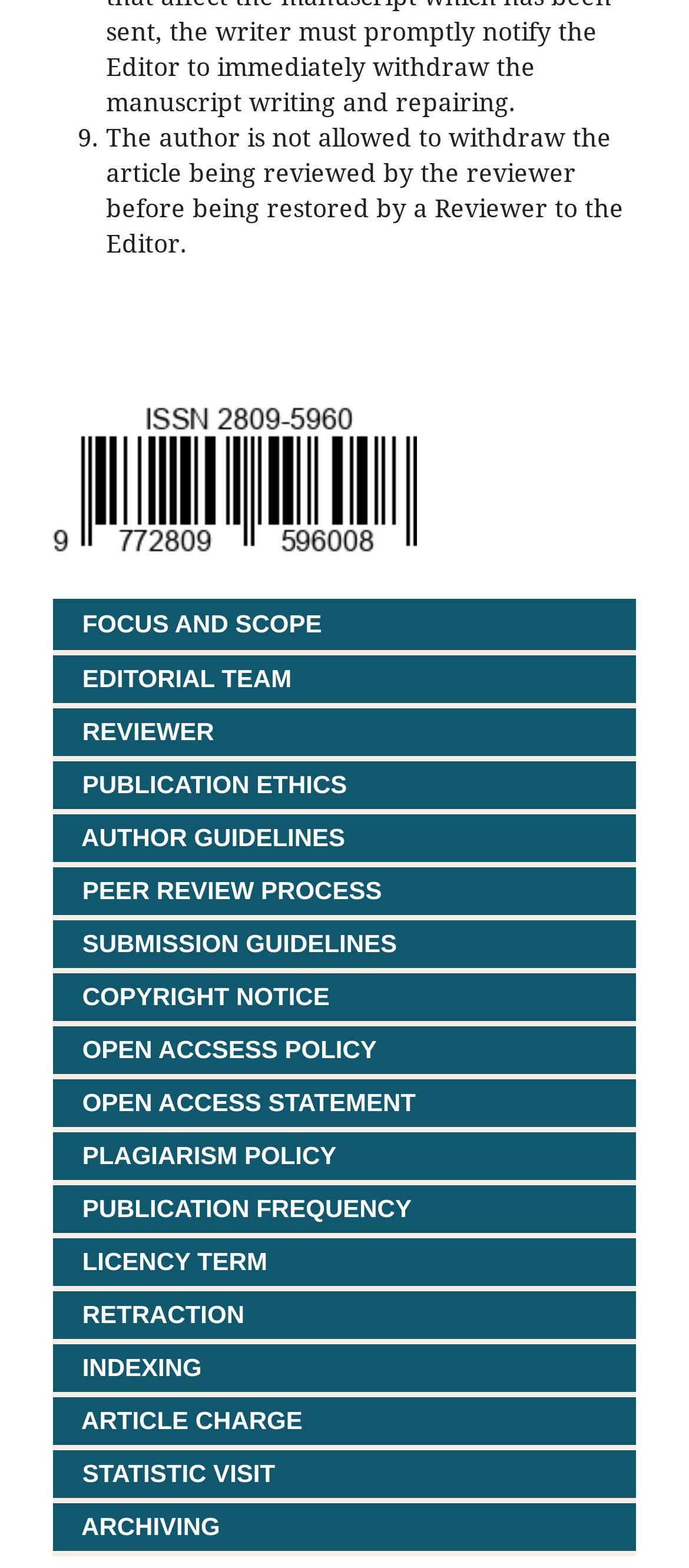Please find the bounding box coordinates of the element that needs to be clicked to perform the following instruction: "Read author guidelines". The bounding box coordinates should be four float numbers between 0 and 1, represented as [left, top, right, bottom].

[0.079, 0.525, 0.521, 0.543]